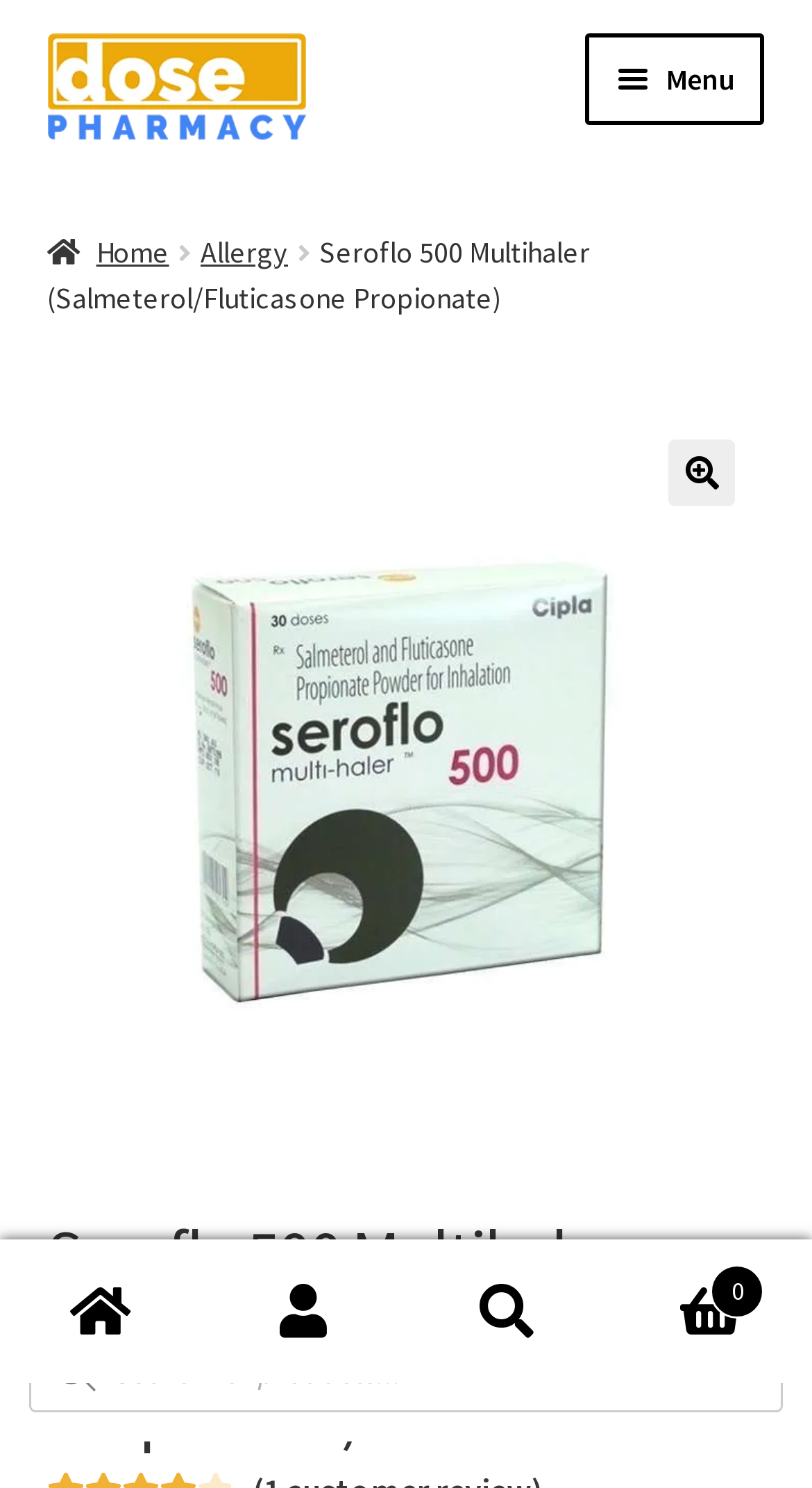Using the given element description, provide the bounding box coordinates (top-left x, top-left y, bottom-right x, bottom-right y) for the corresponding UI element in the screenshot: Cart 0

[0.75, 0.835, 1.0, 0.93]